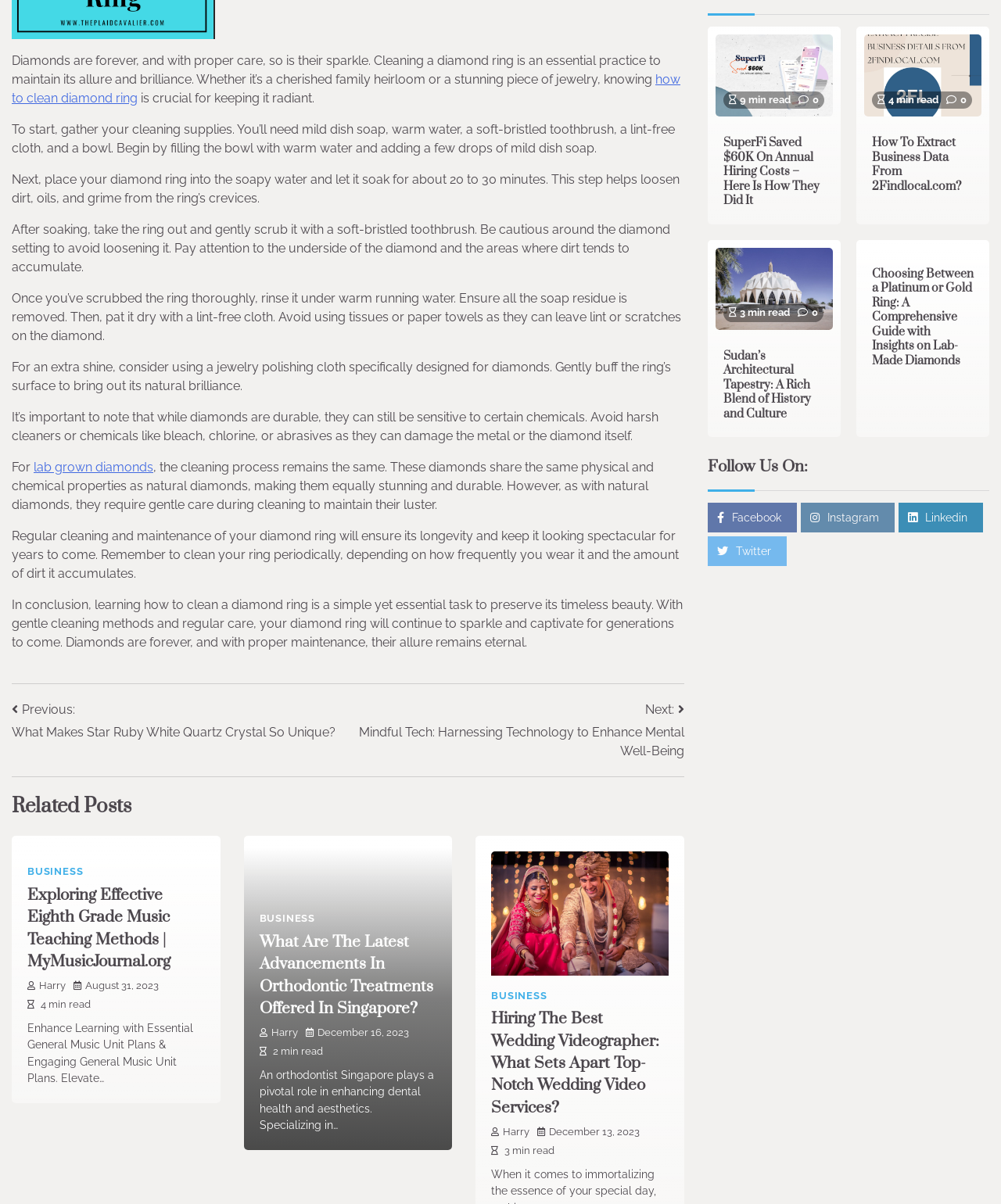Using the description: "lab grown diamonds", identify the bounding box of the corresponding UI element in the screenshot.

[0.034, 0.382, 0.153, 0.394]